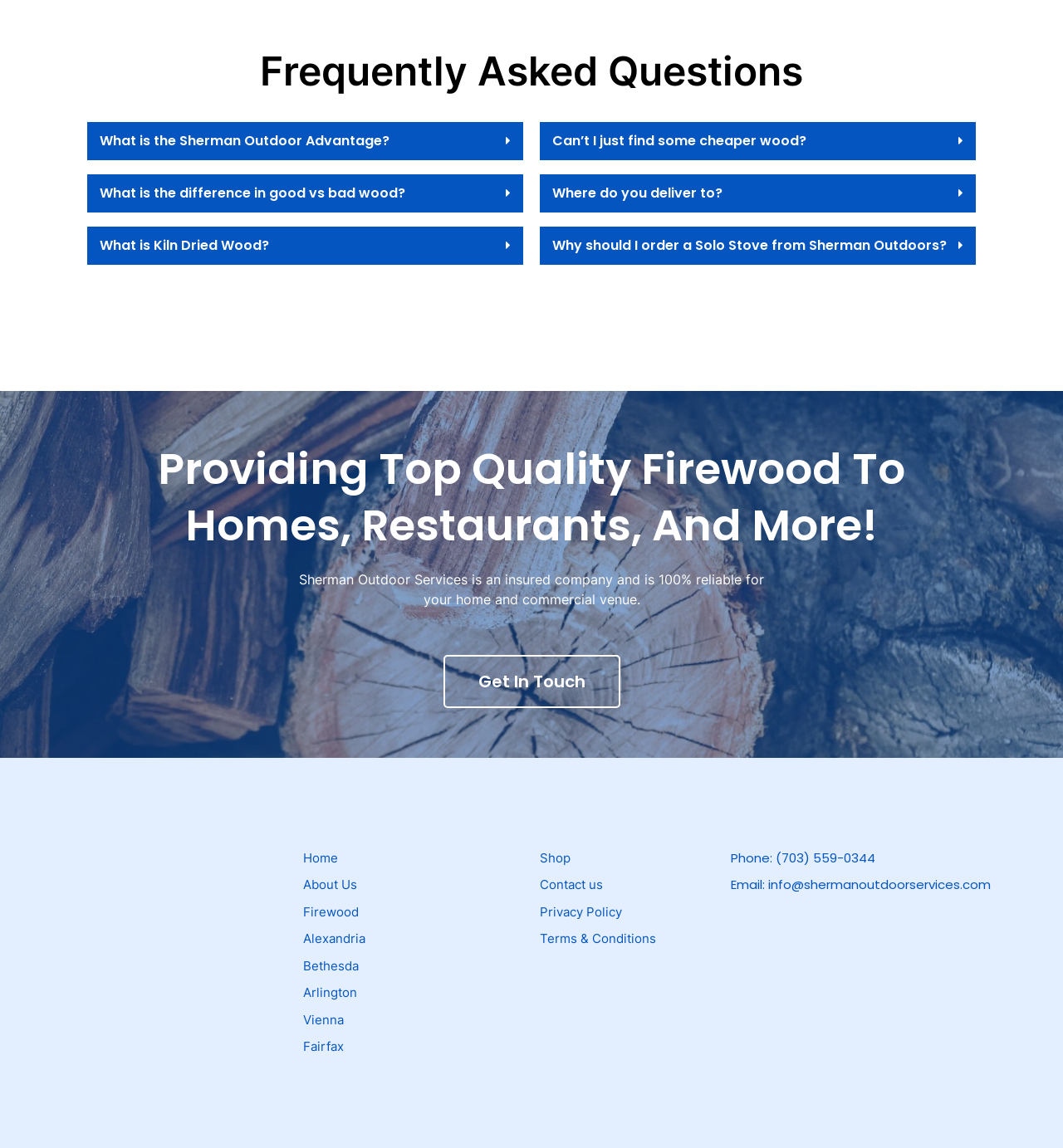How can I contact Sherman Outdoor Services? Analyze the screenshot and reply with just one word or a short phrase.

Phone or email